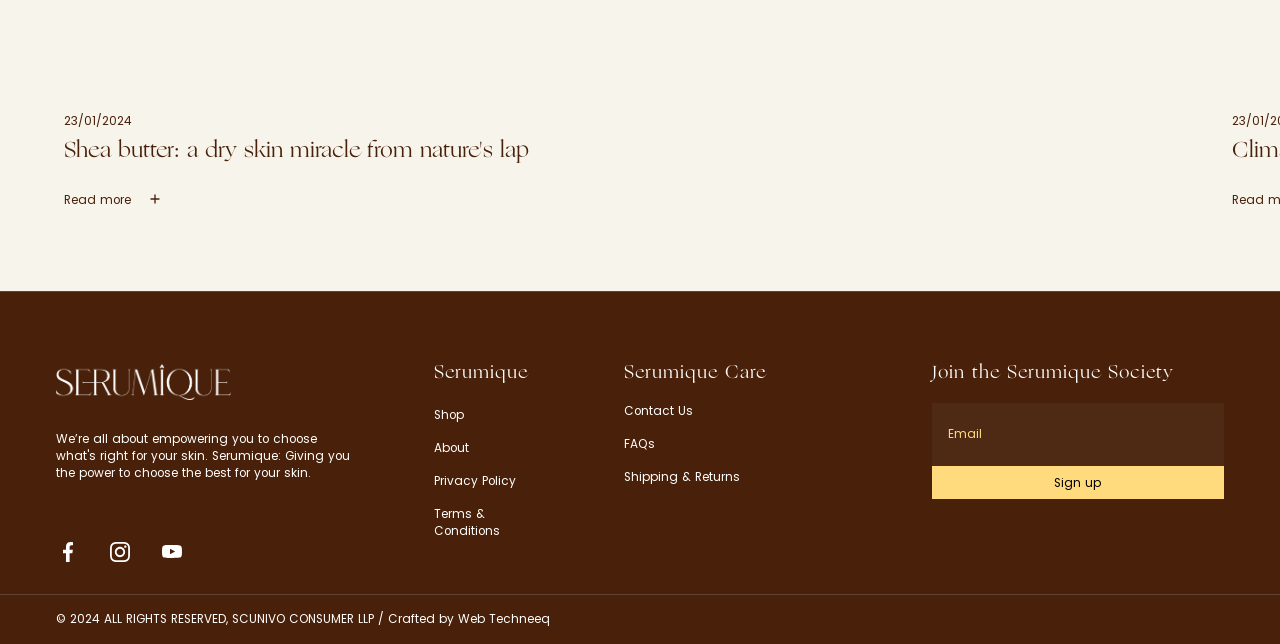Locate the bounding box coordinates of the area to click to fulfill this instruction: "download the QBASIC program". The bounding box should be presented as four float numbers between 0 and 1, in the order [left, top, right, bottom].

None